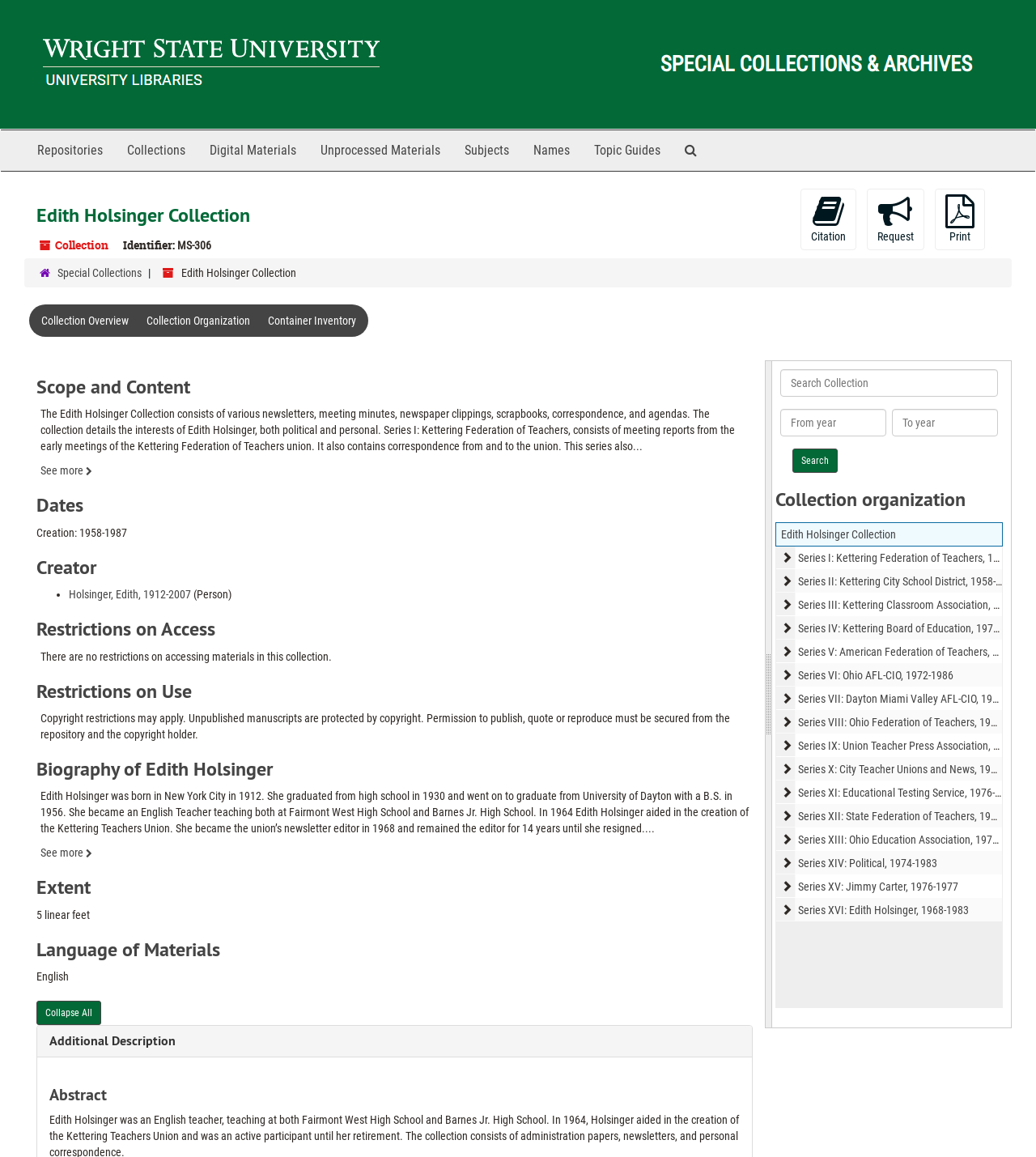Determine the title of the webpage and give its text content.

Edith Holsinger Collection